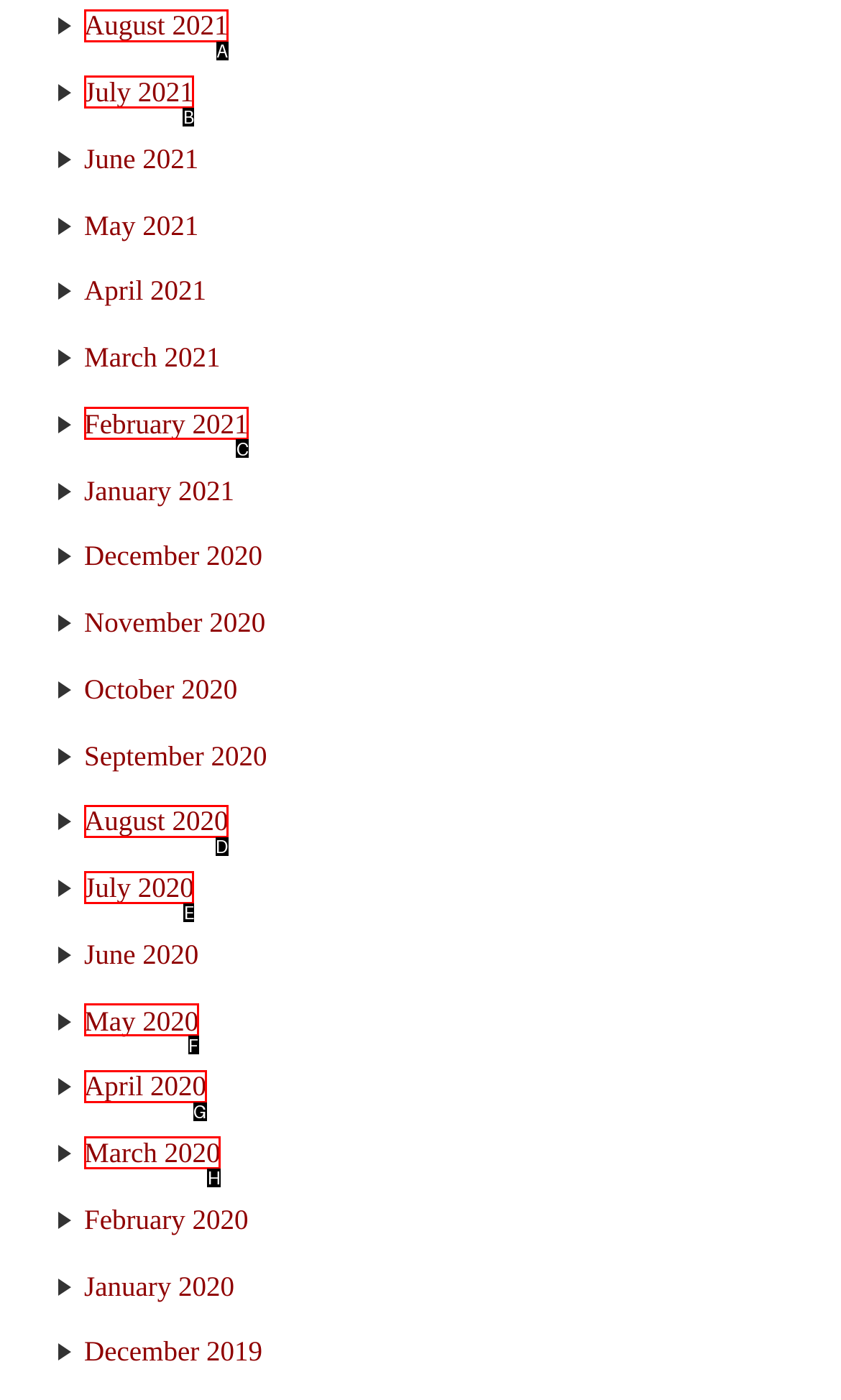Out of the given choices, which letter corresponds to the UI element required to check May 2020? Answer with the letter.

F